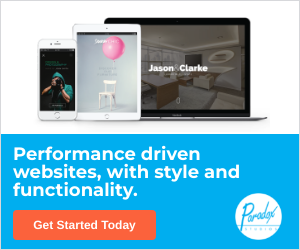Describe all elements and aspects of the image.

The image showcases a dynamic advertisement for a web development service named "Paradyg," emphasizing performance-driven websites that blend style and functionality. The ad features a sleek design with three devices displayed: a smartphone and a tablet holding engaging web content, and a laptop showcasing a professional webpage featuring the name "Jason Clarke." The overall layout highlights a modern aesthetic, designed to attract attention and encourage viewers to take action with the prompt "Get Started Today." The vibrant colors and professional imagery are tailored to appeal to potential clients looking for high-quality web solutions.